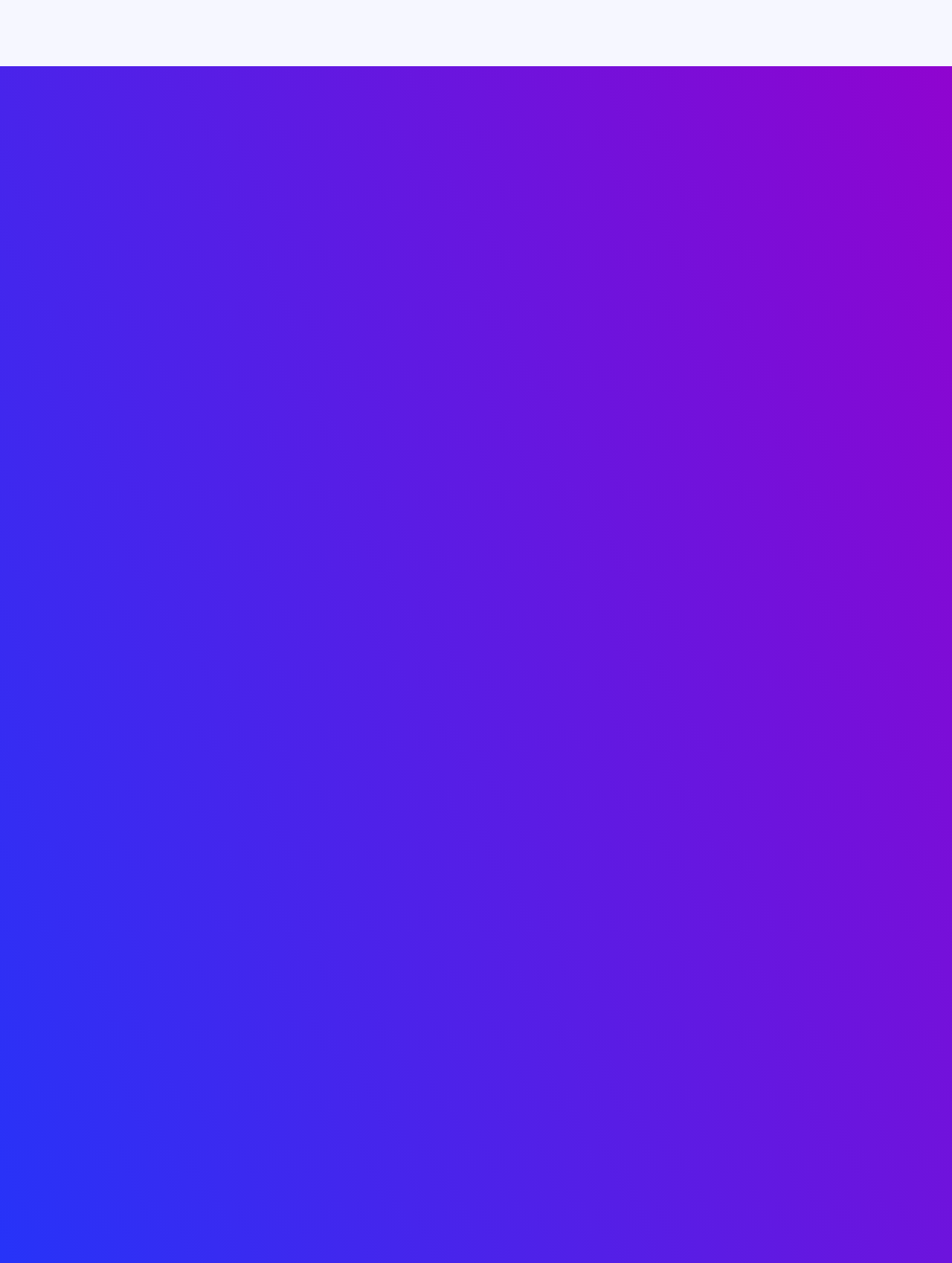What is the company name?
Using the details shown in the screenshot, provide a comprehensive answer to the question.

The company name is obtained from the image element with the text 'Lingoda' at the top of the webpage.